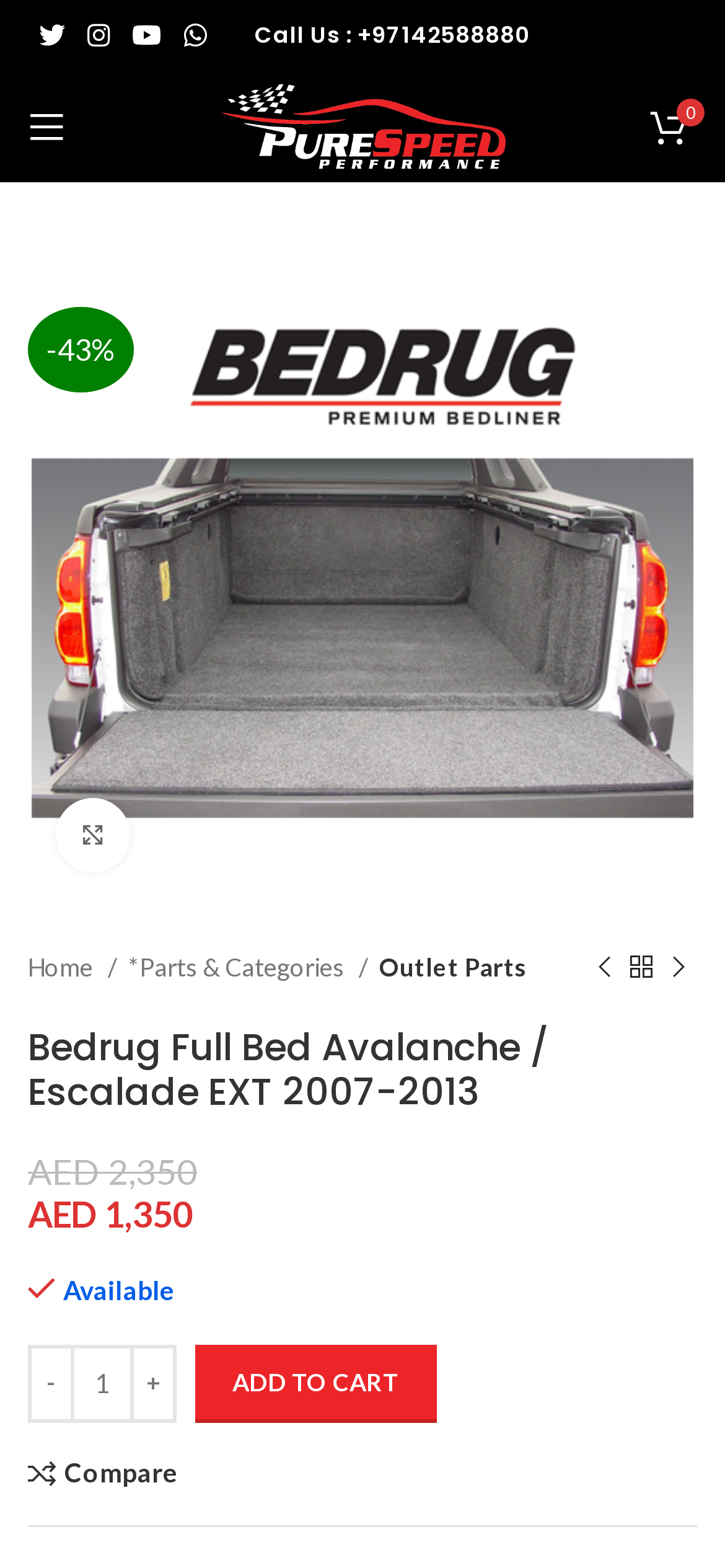Highlight the bounding box coordinates of the element you need to click to perform the following instruction: "Learn about Health, Gym & Fitness."

None